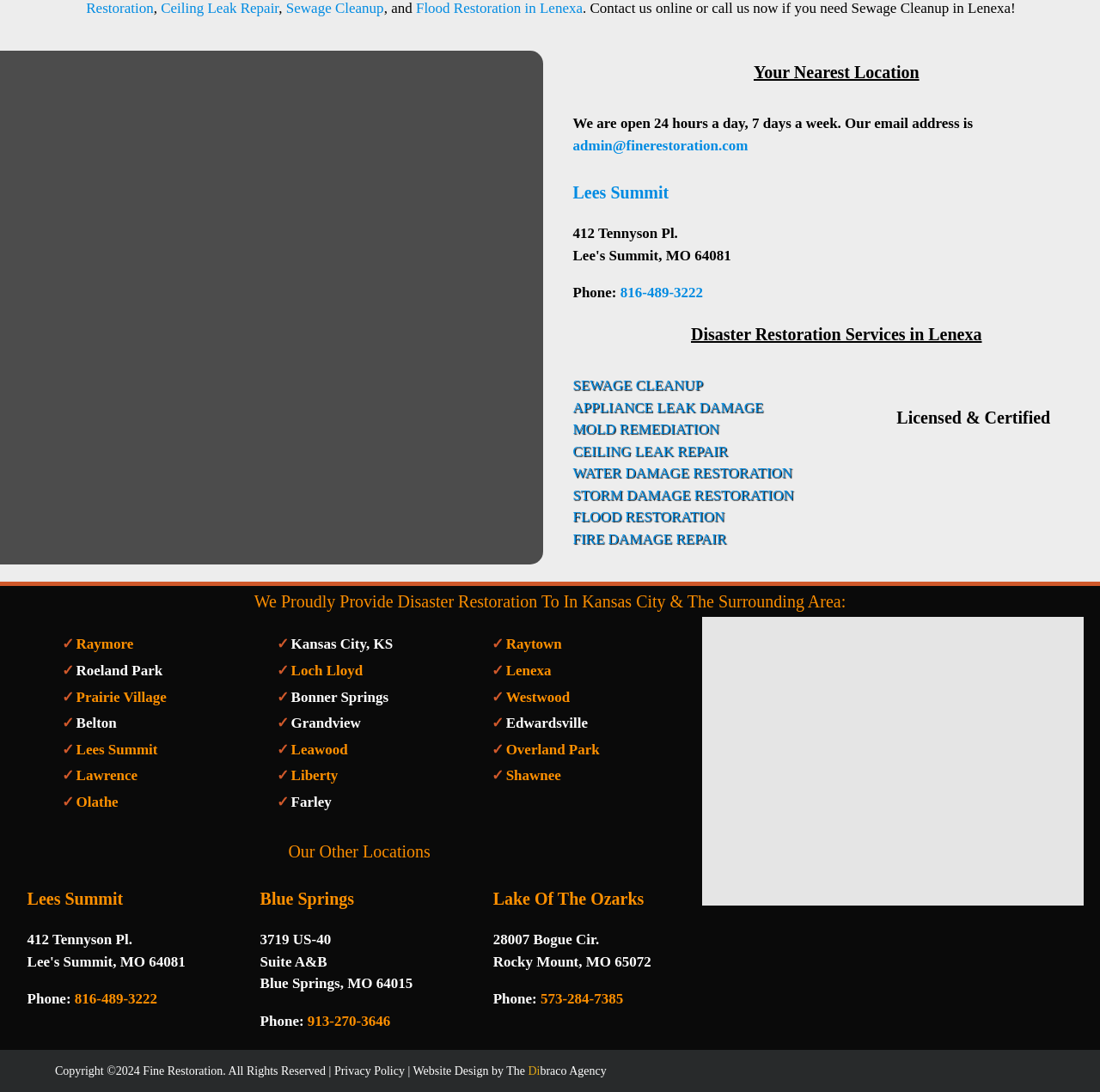Please identify the bounding box coordinates of the element's region that needs to be clicked to fulfill the following instruction: "Click the 'SEWAGE CLEANUP' link". The bounding box coordinates should consist of four float numbers between 0 and 1, i.e., [left, top, right, bottom].

[0.521, 0.346, 0.639, 0.361]